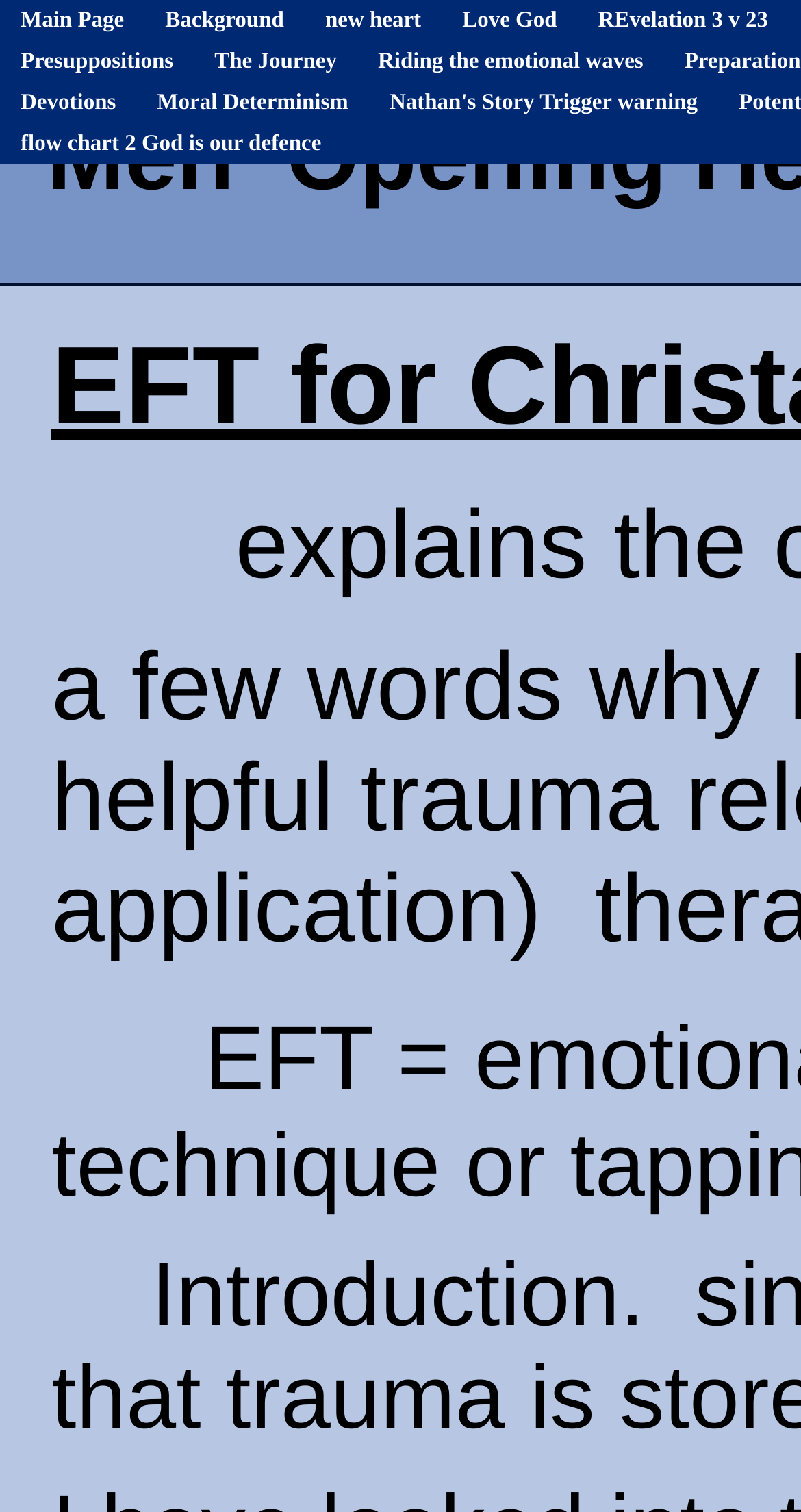What is the first link on the top-left corner?
Look at the screenshot and give a one-word or phrase answer.

Main Page